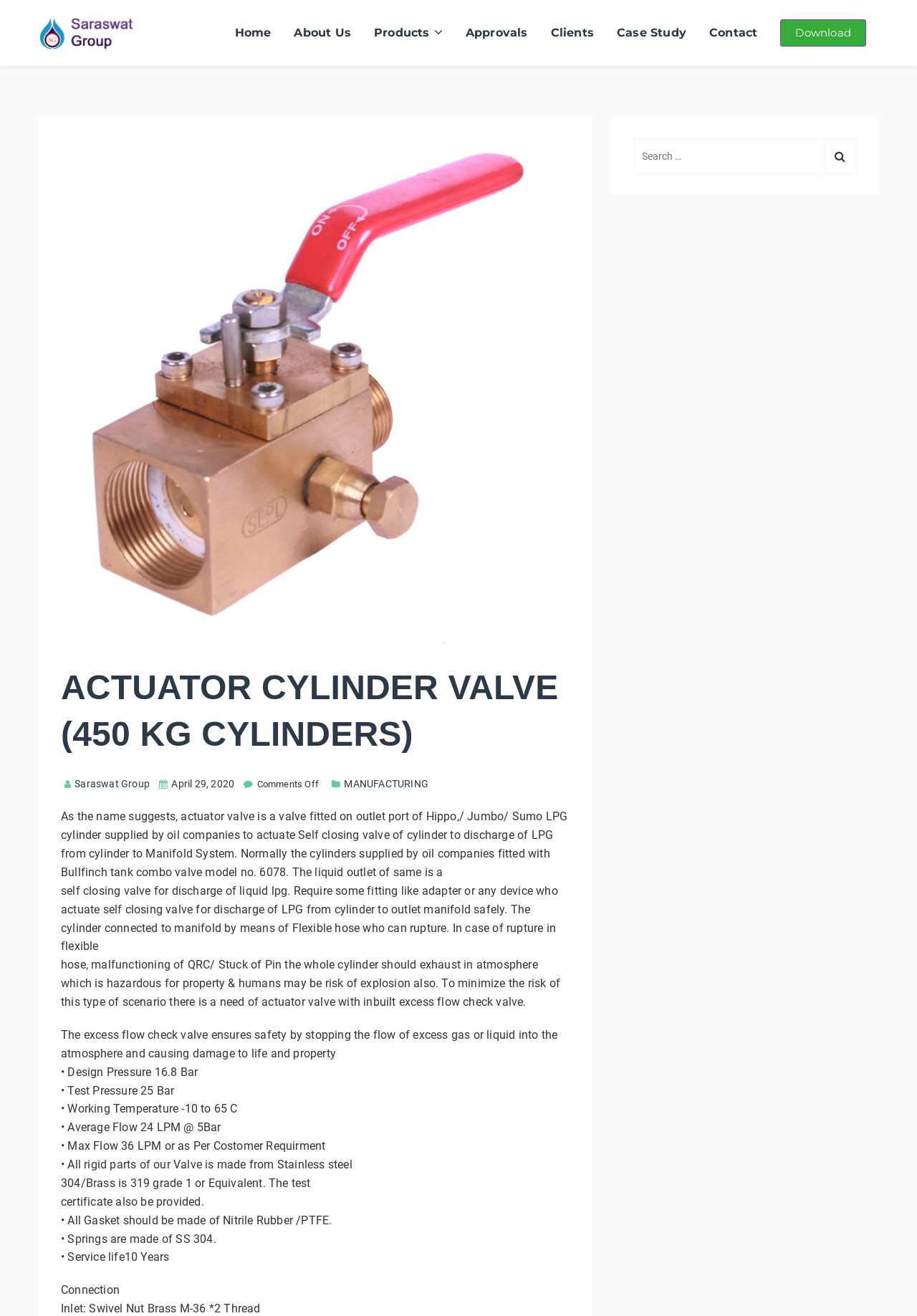Please provide the bounding box coordinates for the element that needs to be clicked to perform the instruction: "Download a file". The coordinates must consist of four float numbers between 0 and 1, formatted as [left, top, right, bottom].

[0.851, 0.015, 0.945, 0.035]